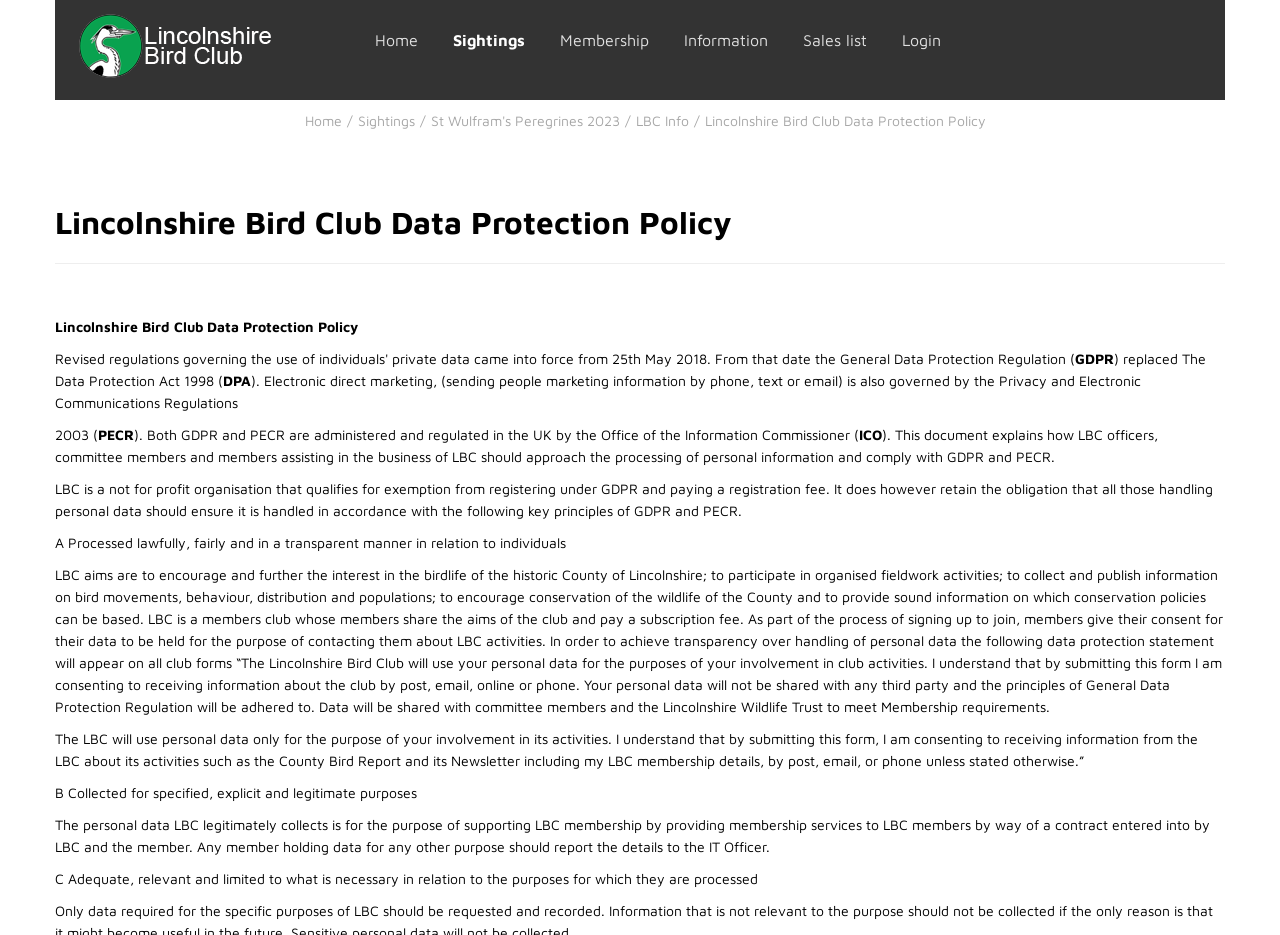Write a detailed summary of the webpage.

The webpage is about the Lincolnshire Bird Club's Data Protection Policy. At the top, there is a navigation menu with links to "Home", "Sightings", "Membership", "Information", "Sales list", and "Login". Below the navigation menu, there is a secondary navigation menu with links to "Home", "Sightings", "St Wulfram's Peregrines 2023", "LBC Info", and the current page, "Lincolnshire Bird Club Data Protection Policy".

The main content of the page is divided into sections, each with a heading. The first section is titled "Lincolnshire Bird Club Data Protection Policy" and provides an introduction to the policy. The text explains that the policy is governed by the General Data Protection Regulation (GDPR) and the Privacy and Electronic Communications Regulations (PECR).

The following sections explain how the Lincolnshire Bird Club handles personal data, including the principles of GDPR and PECR. The text describes how the club processes personal data lawfully, fairly, and transparently, and how it collects and uses data only for specified, explicit, and legitimate purposes. The club also ensures that the data is adequate, relevant, and limited to what is necessary for the purposes of membership services.

Throughout the page, there are several paragraphs of text that provide detailed information about the club's data protection policy, including how it handles membership data, consent, and transparency. The text also mentions the club's aims, which include encouraging and furthering the interest in birdlife, participating in fieldwork activities, and collecting and publishing information on bird movements and populations.